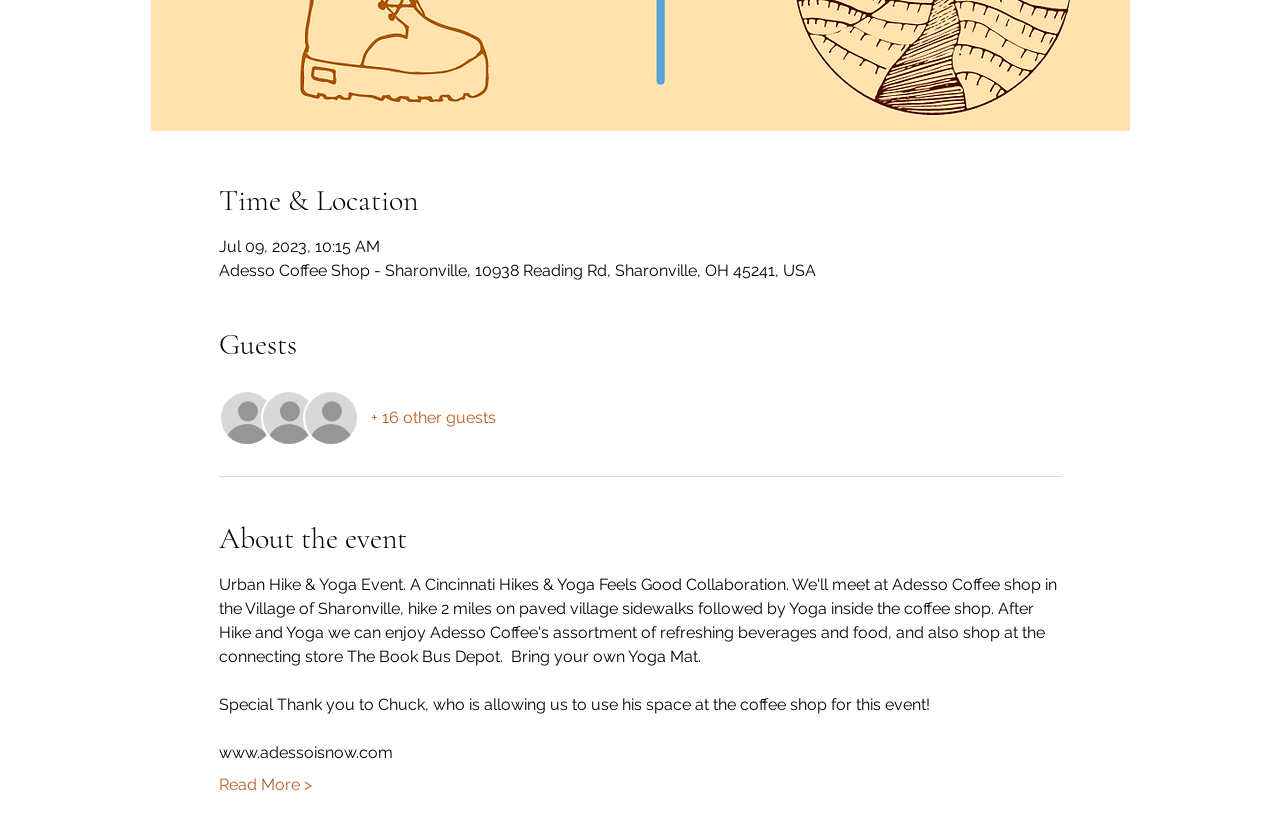Answer this question in one word or a short phrase: How many guests are attending the event?

17